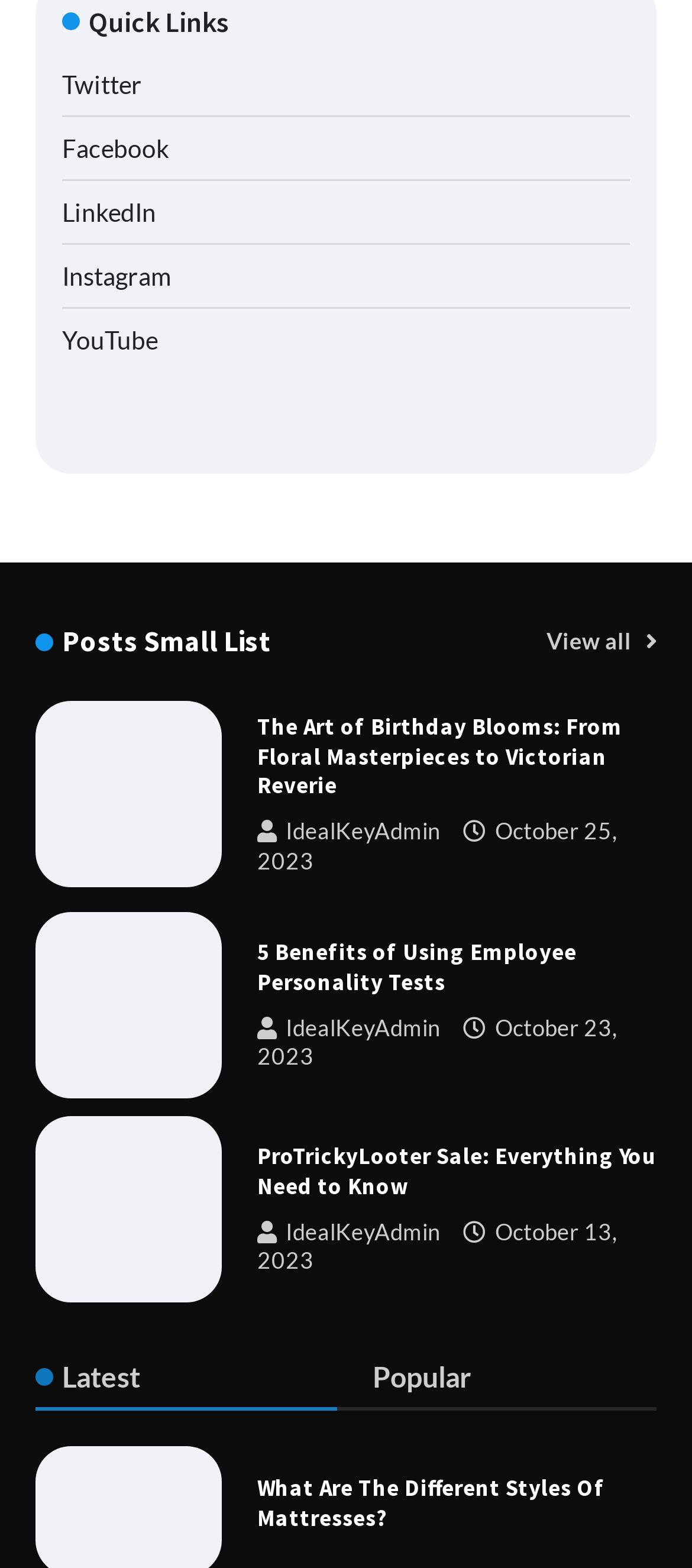Using the webpage screenshot, find the UI element described by Give to the Libraries. Provide the bounding box coordinates in the format (top-left x, top-left y, bottom-right x, bottom-right y), ensuring all values are floating point numbers between 0 and 1.

None